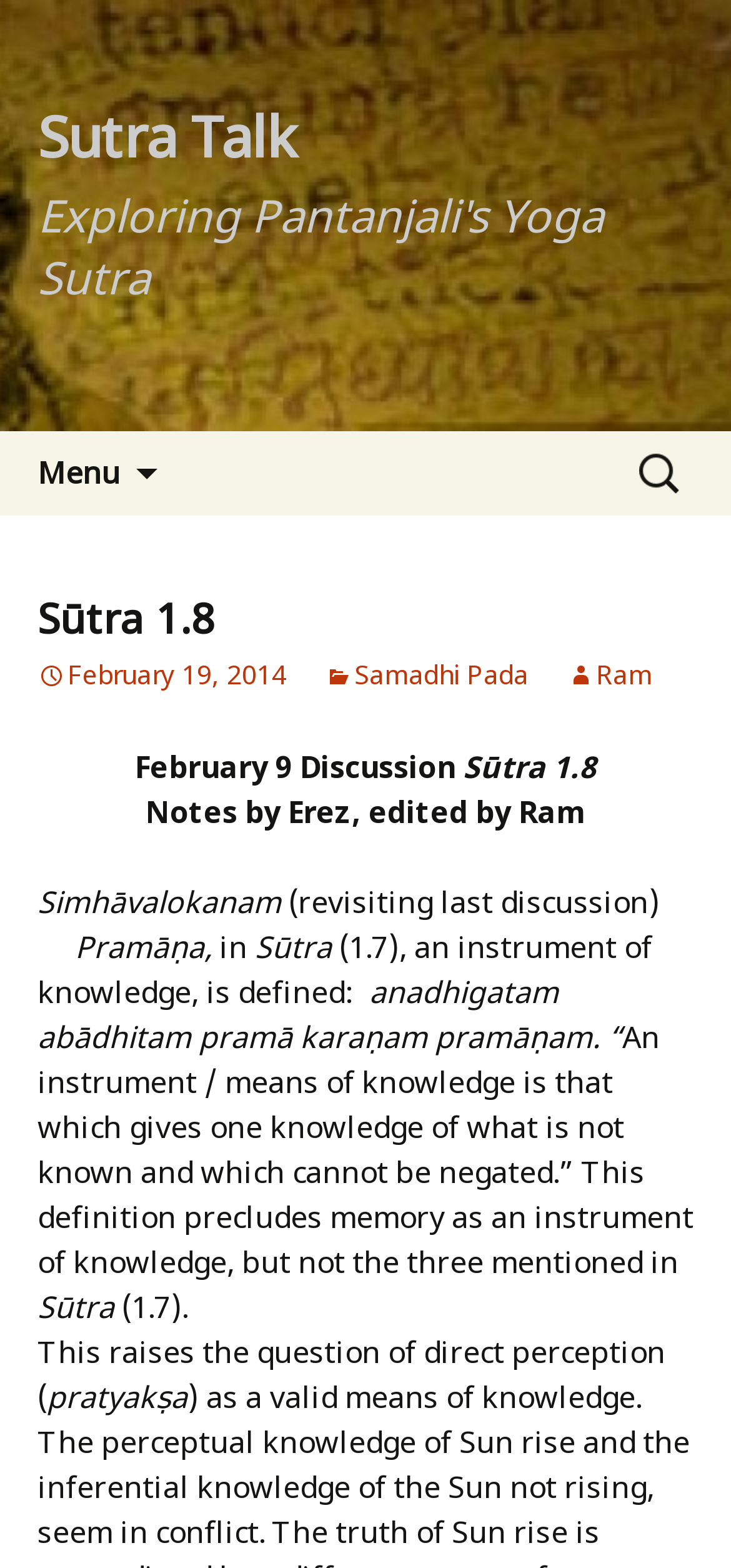Provide the bounding box for the UI element matching this description: "Samadhi Pada".

[0.444, 0.418, 0.723, 0.441]